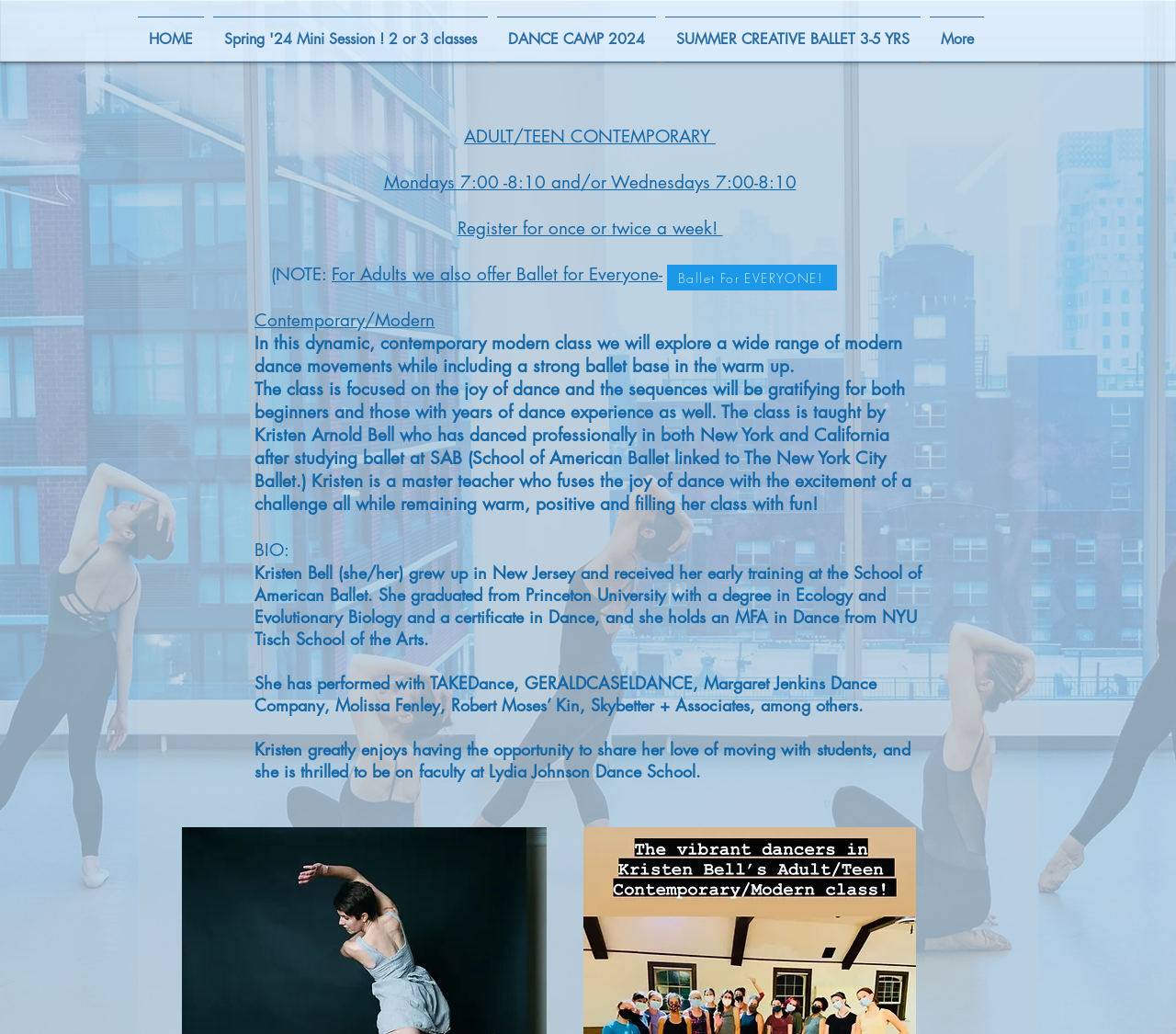Please provide the bounding box coordinates for the UI element as described: "SUMMER CREATIVE BALLET 3-5 YRS". The coordinates must be four floats between 0 and 1, represented as [left, top, right, bottom].

[0.562, 0.016, 0.787, 0.06]